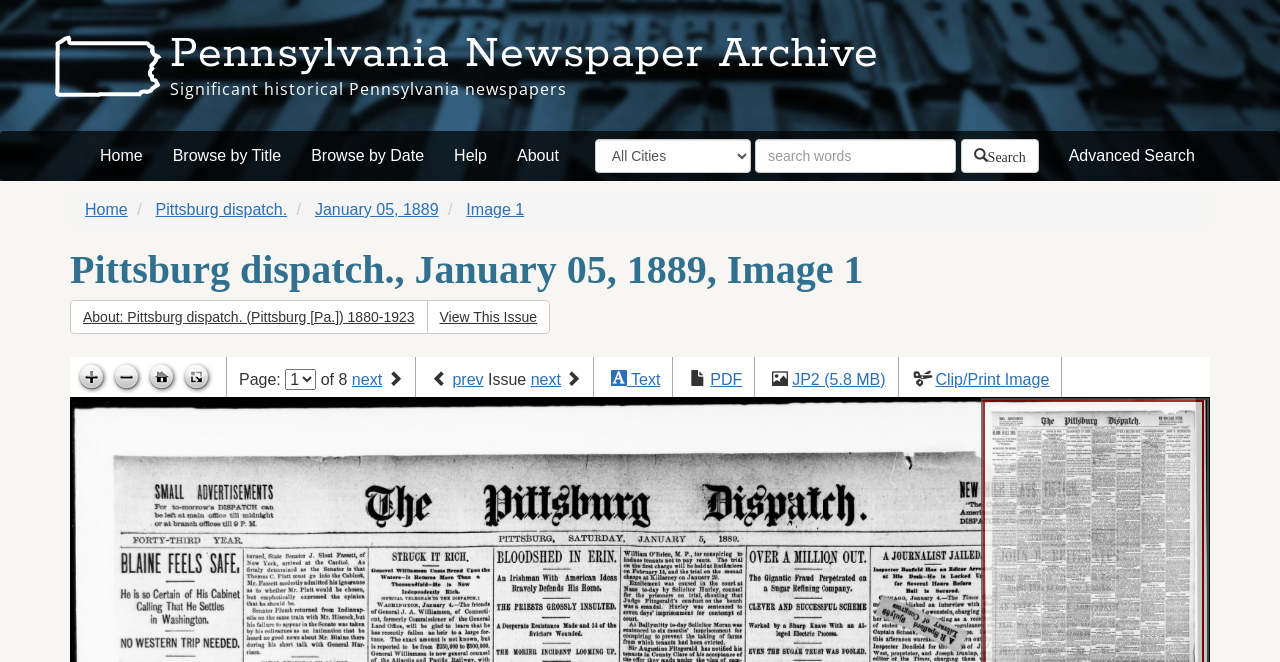What is the title of the newspaper?
Answer with a single word or phrase, using the screenshot for reference.

Pittsburg dispatch.